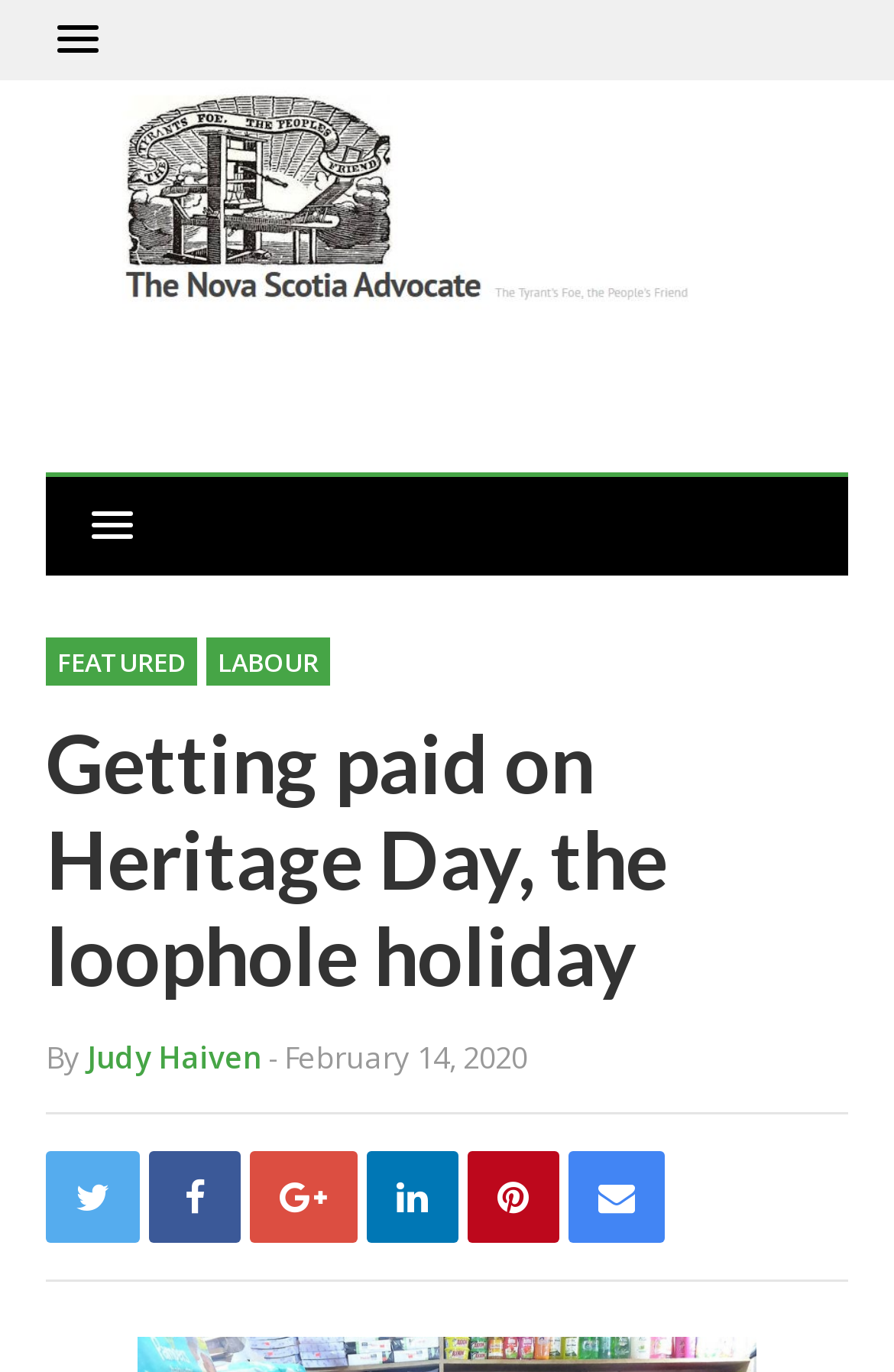What is the name of the website?
Provide an in-depth answer to the question, covering all aspects.

I found the website's name by looking at the text of the link at the top of the page, which is also accompanied by an image with the same name.